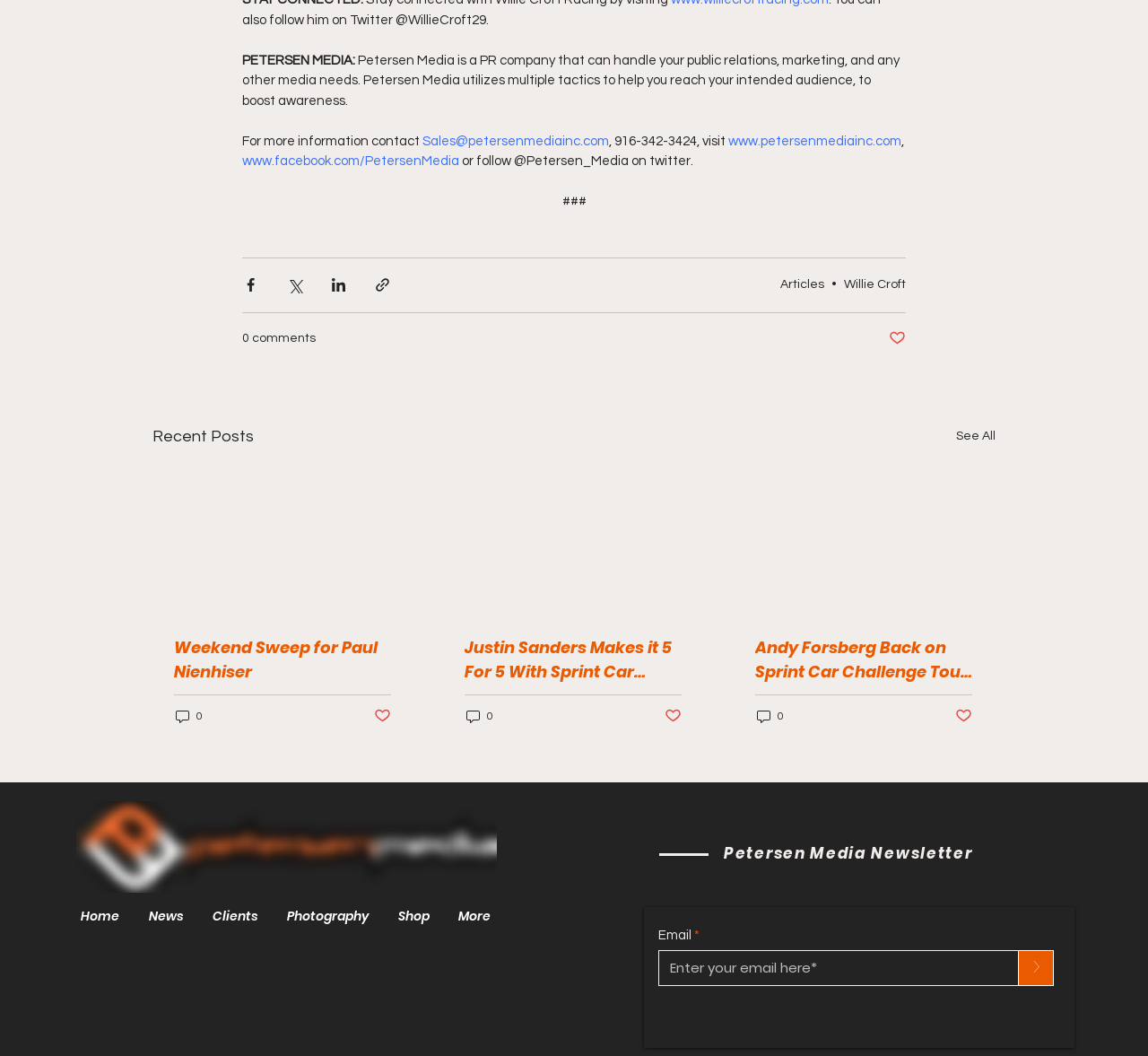Mark the bounding box of the element that matches the following description: "Willie Croft".

[0.735, 0.263, 0.789, 0.275]